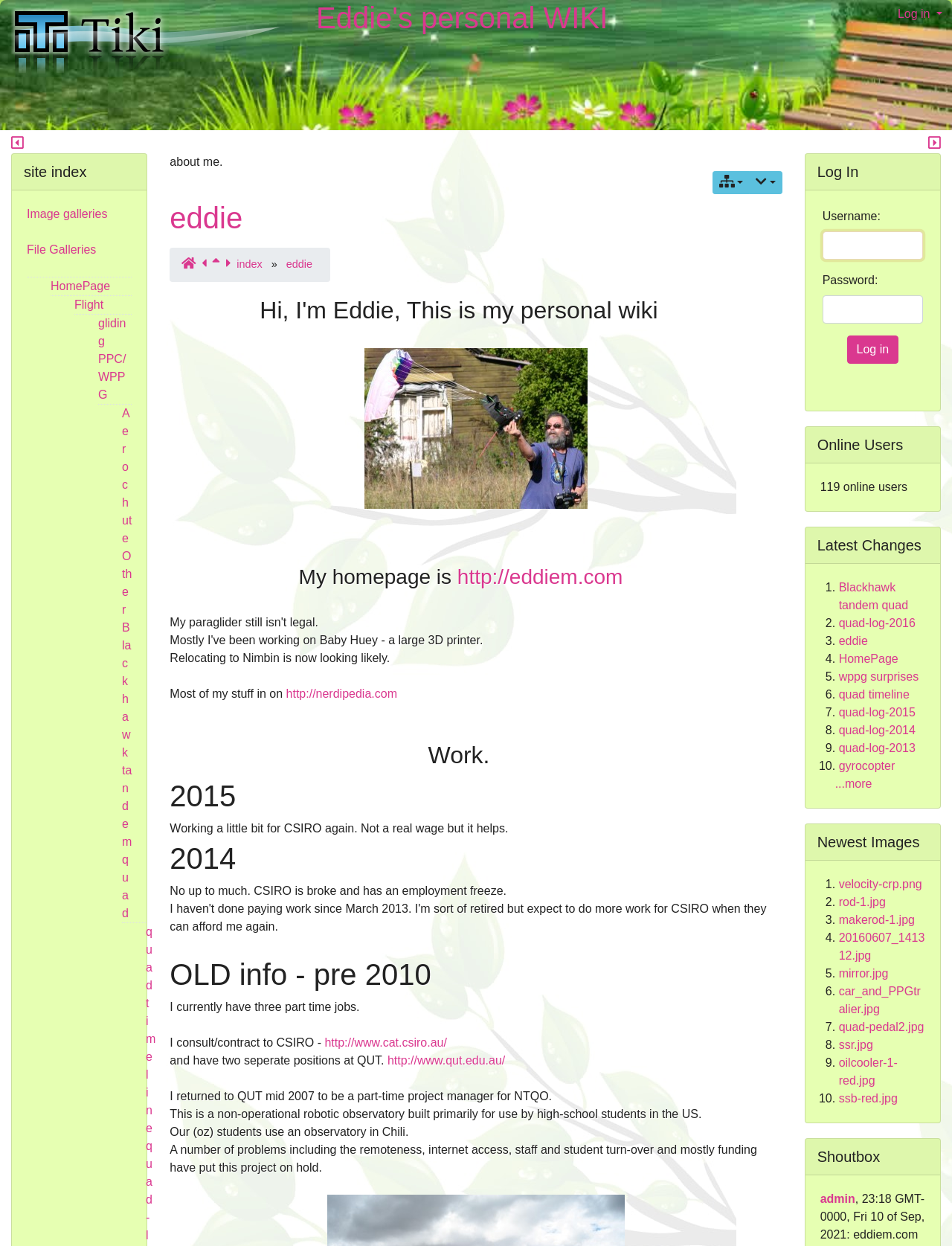Identify the bounding box coordinates for the region to click in order to carry out this instruction: "View 'Image galleries'". Provide the coordinates using four float numbers between 0 and 1, formatted as [left, top, right, bottom].

[0.028, 0.167, 0.113, 0.177]